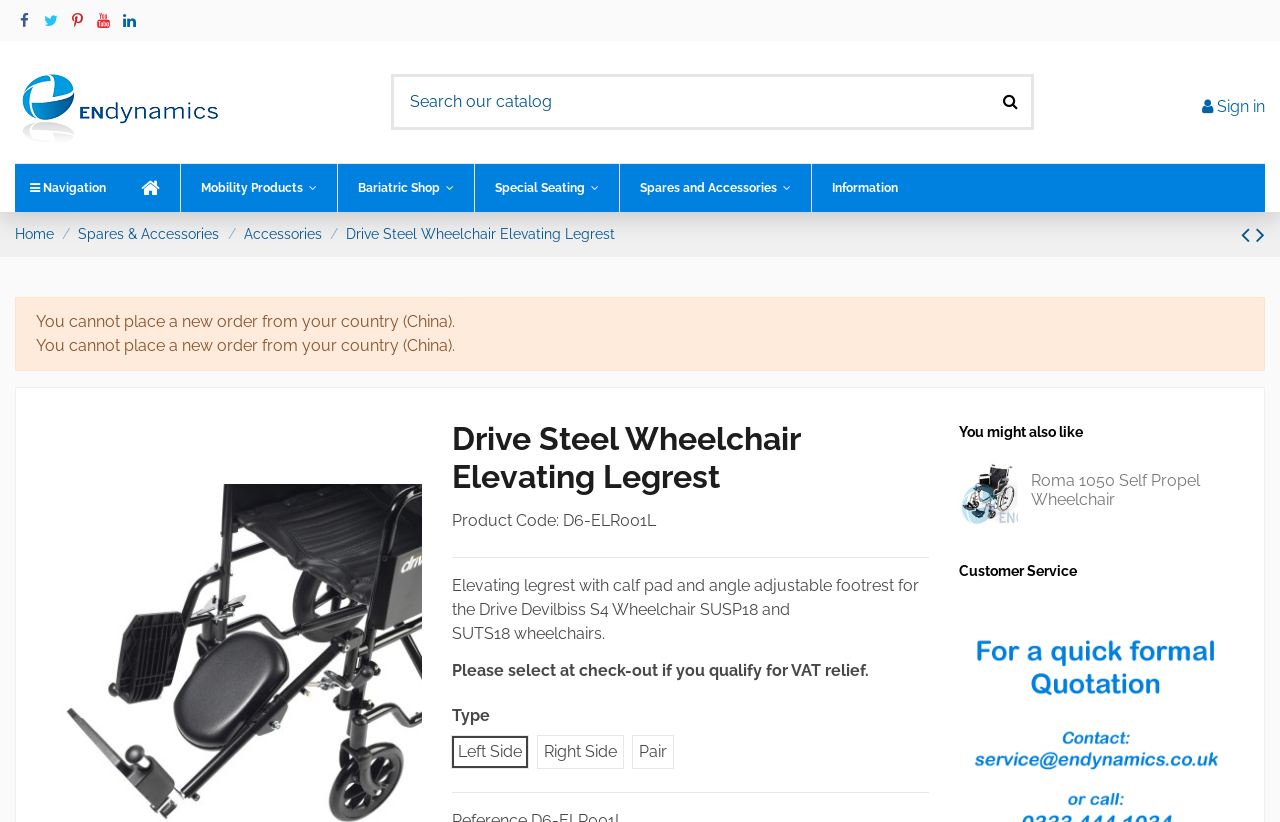Give a short answer using one word or phrase for the question:
What is the product code of the elevating legrest?

D6-ELR001L